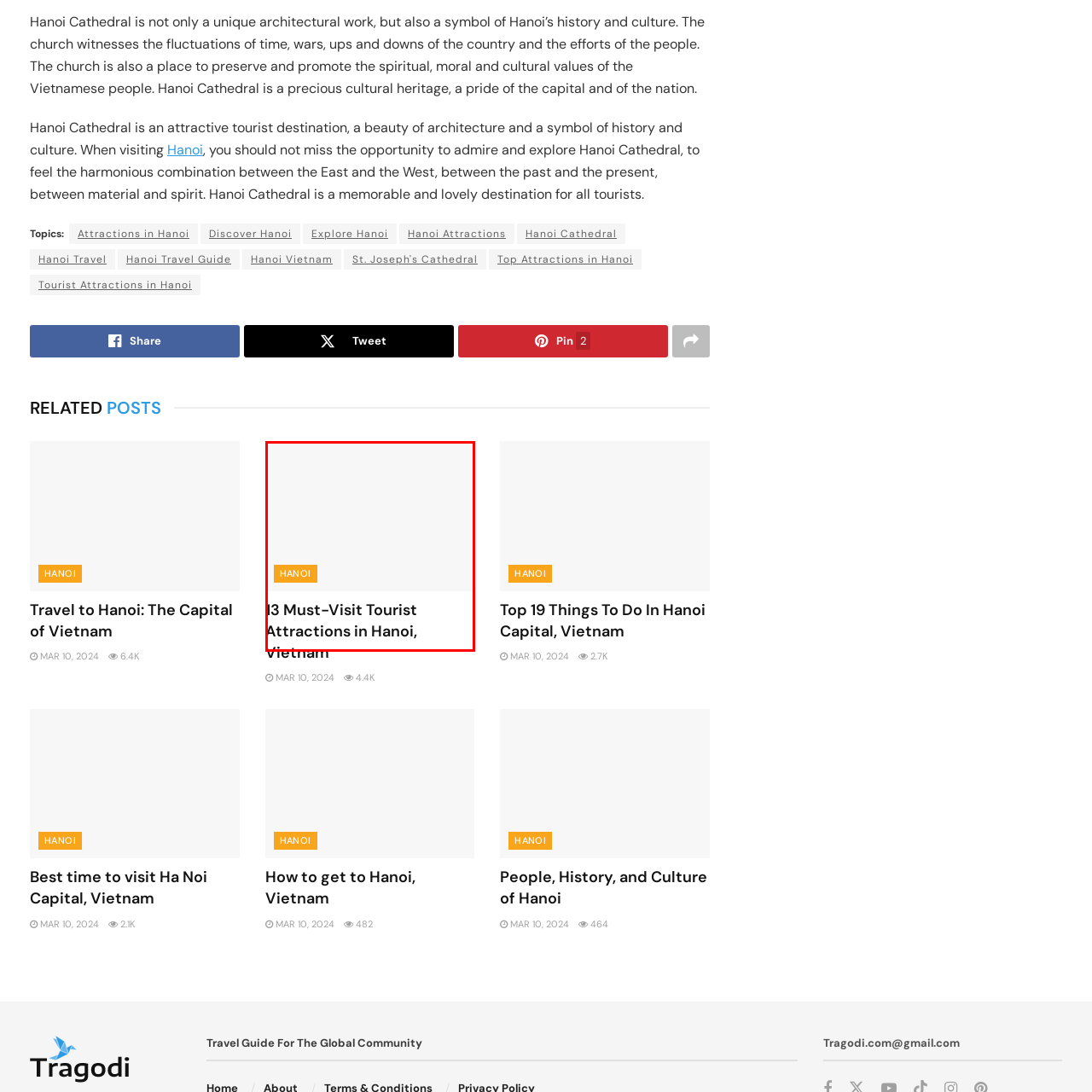Generate an in-depth caption for the image segment highlighted with a red box.

The image presents a section of a webpage focused on Hanoi, featuring a vibrant orange button labeled "HANOI," which likely serves as a clickable link to more information about the city. Below this button, the heading reads "13 Must-Visit Tourist Attractions in Hanoi, Vietnam," emphasizing the webpage's focus on highlighting key destinations for travelers exploring Hanoi. The design is clean and modern, providing a visually appealing interface for users seeking insights into the rich cultural and historical experiences the city offers. This section encourages visitors to discover more about Hanoi's attractions, blending both visual elements and informative content in a user-friendly format.